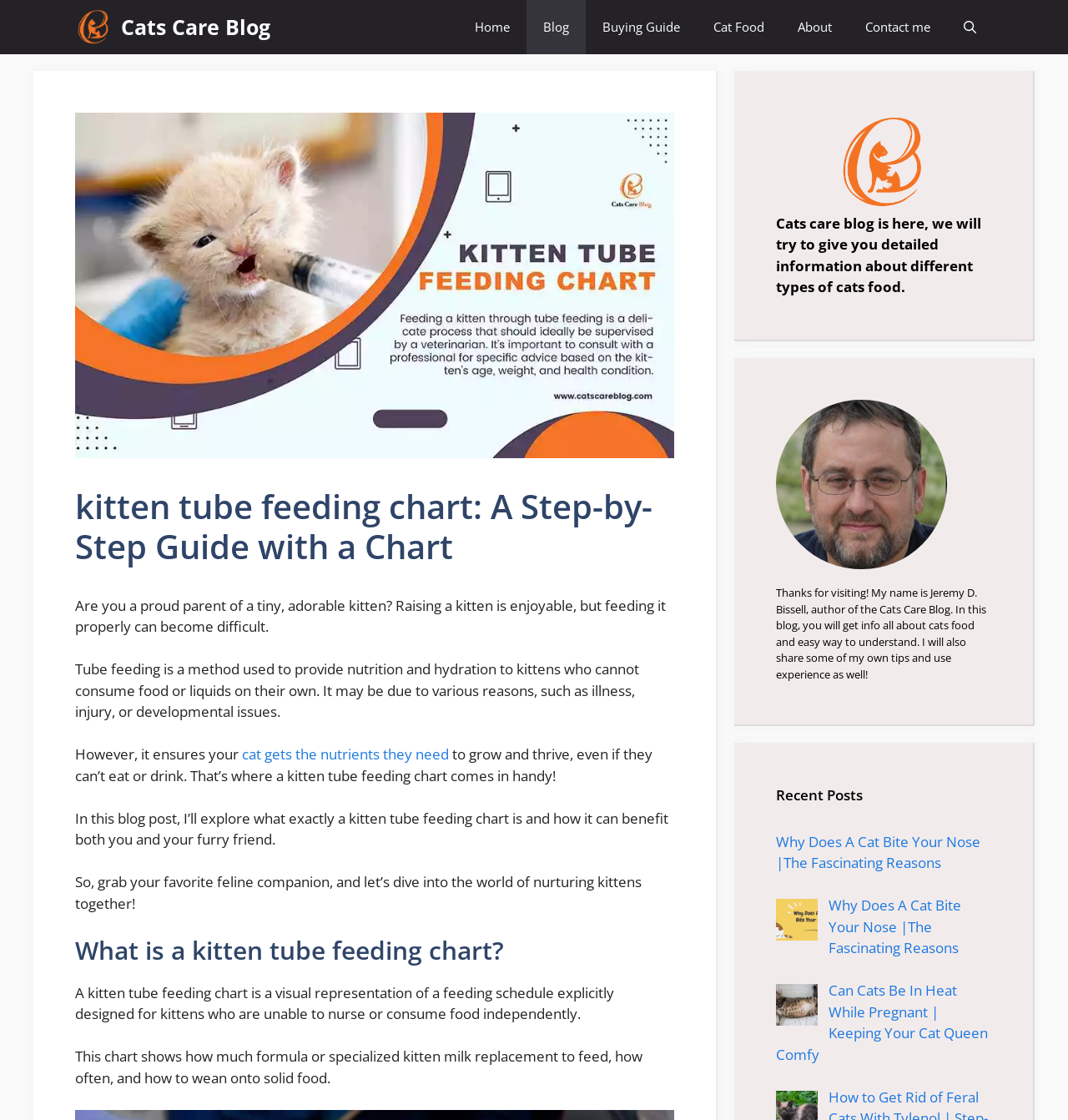Your task is to extract the text of the main heading from the webpage.

kitten tube feeding chart: A Step-by-Step Guide with a Chart